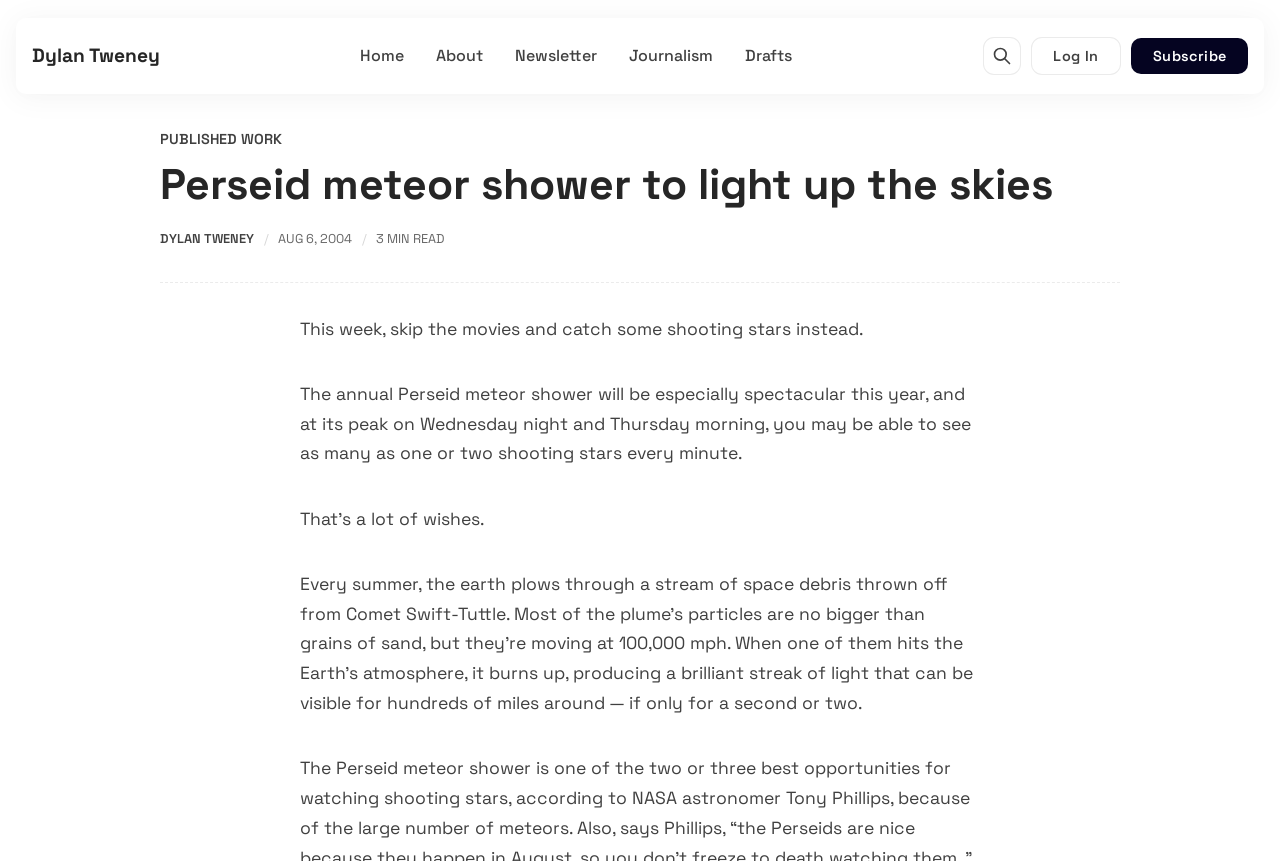Based on the image, please respond to the question with as much detail as possible:
How many shooting stars may be visible per minute at the peak of the meteor shower?

According to the article, at the peak of the meteor shower on Wednesday night and Thursday morning, you may be able to see as many as one or two shooting stars every minute.